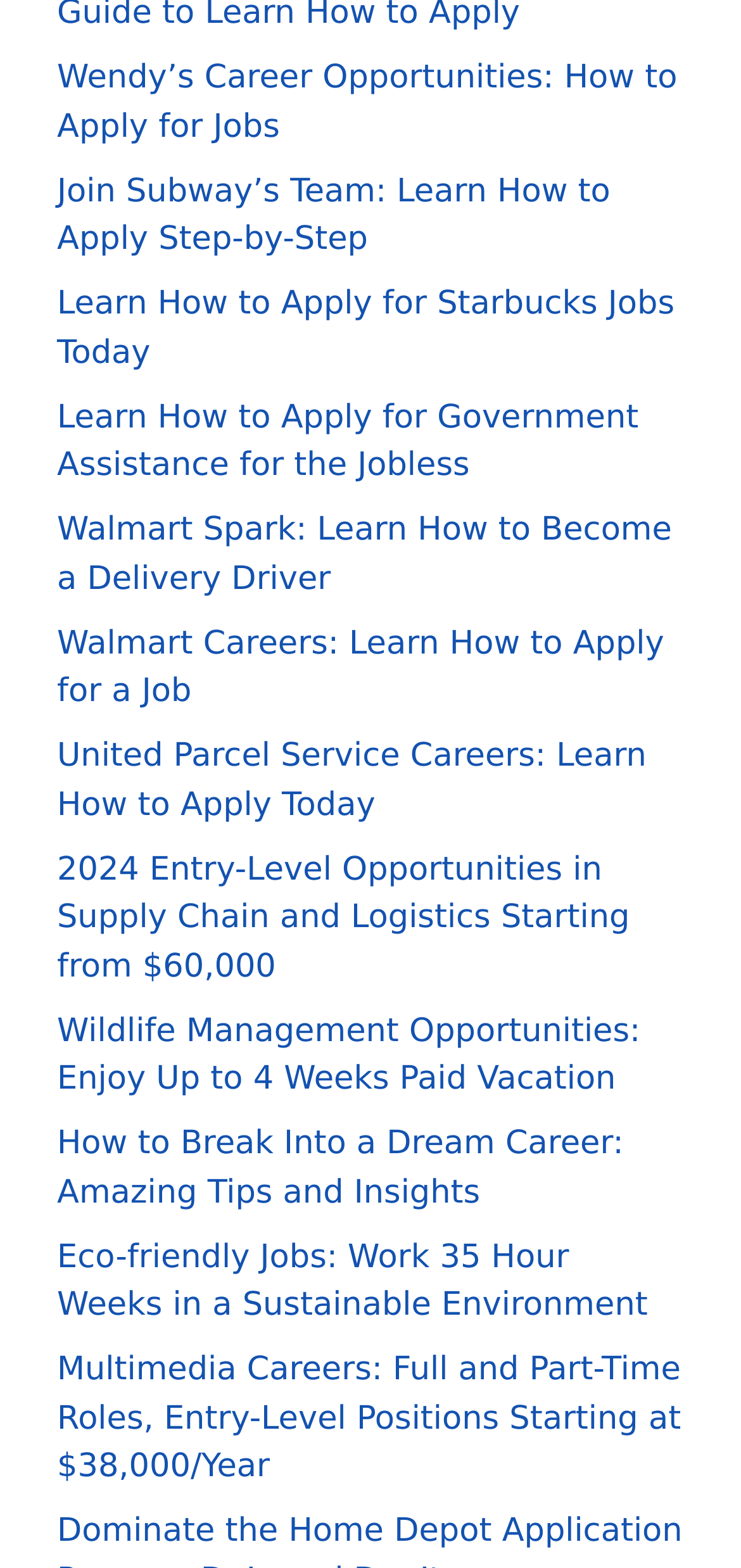Determine the bounding box coordinates of the section to be clicked to follow the instruction: "View the article about BBW Hookup". The coordinates should be given as four float numbers between 0 and 1, formatted as [left, top, right, bottom].

None